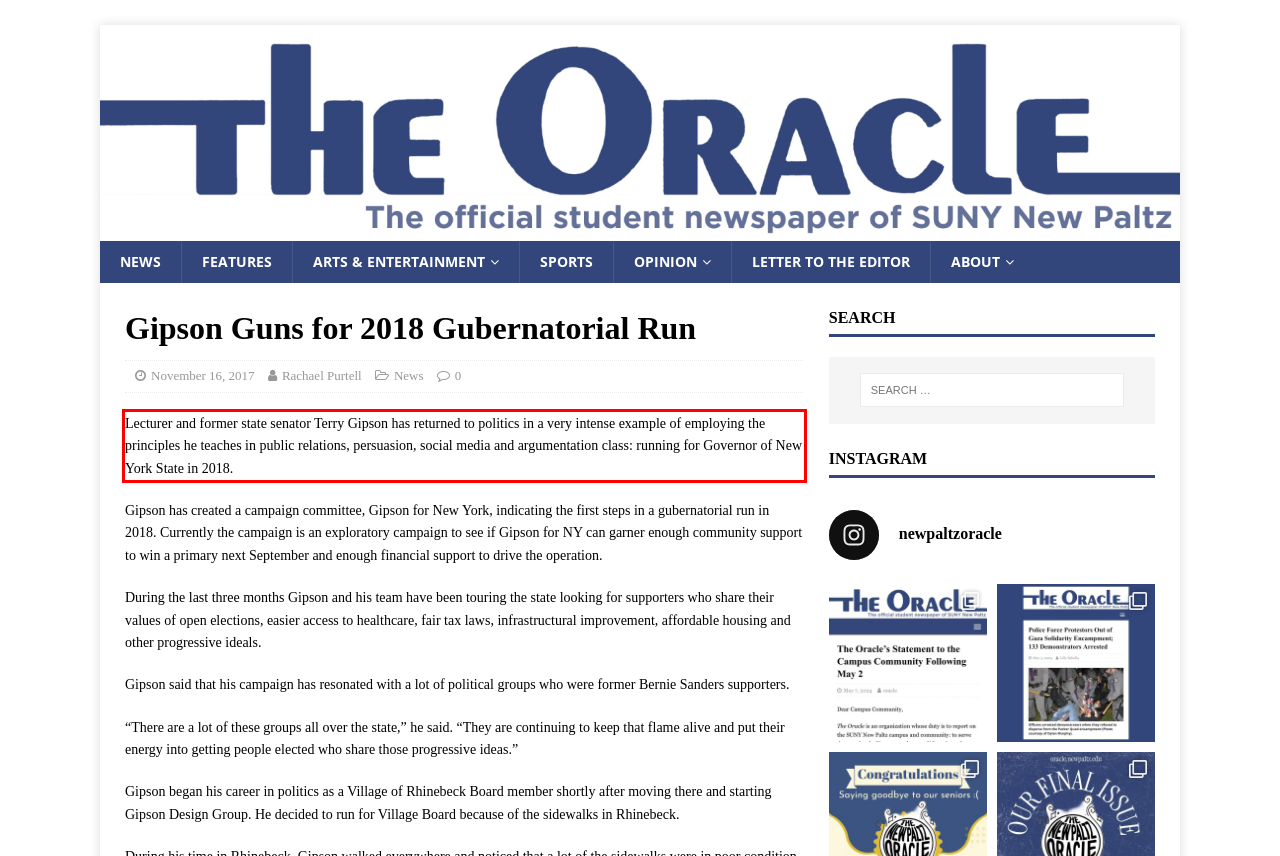Analyze the screenshot of the webpage and extract the text from the UI element that is inside the red bounding box.

Lecturer and former state senator Terry Gipson has returned to politics in a very intense example of employing the principles he teaches in public relations, persuasion, social media and argumentation class: running for Governor of New York State in 2018.